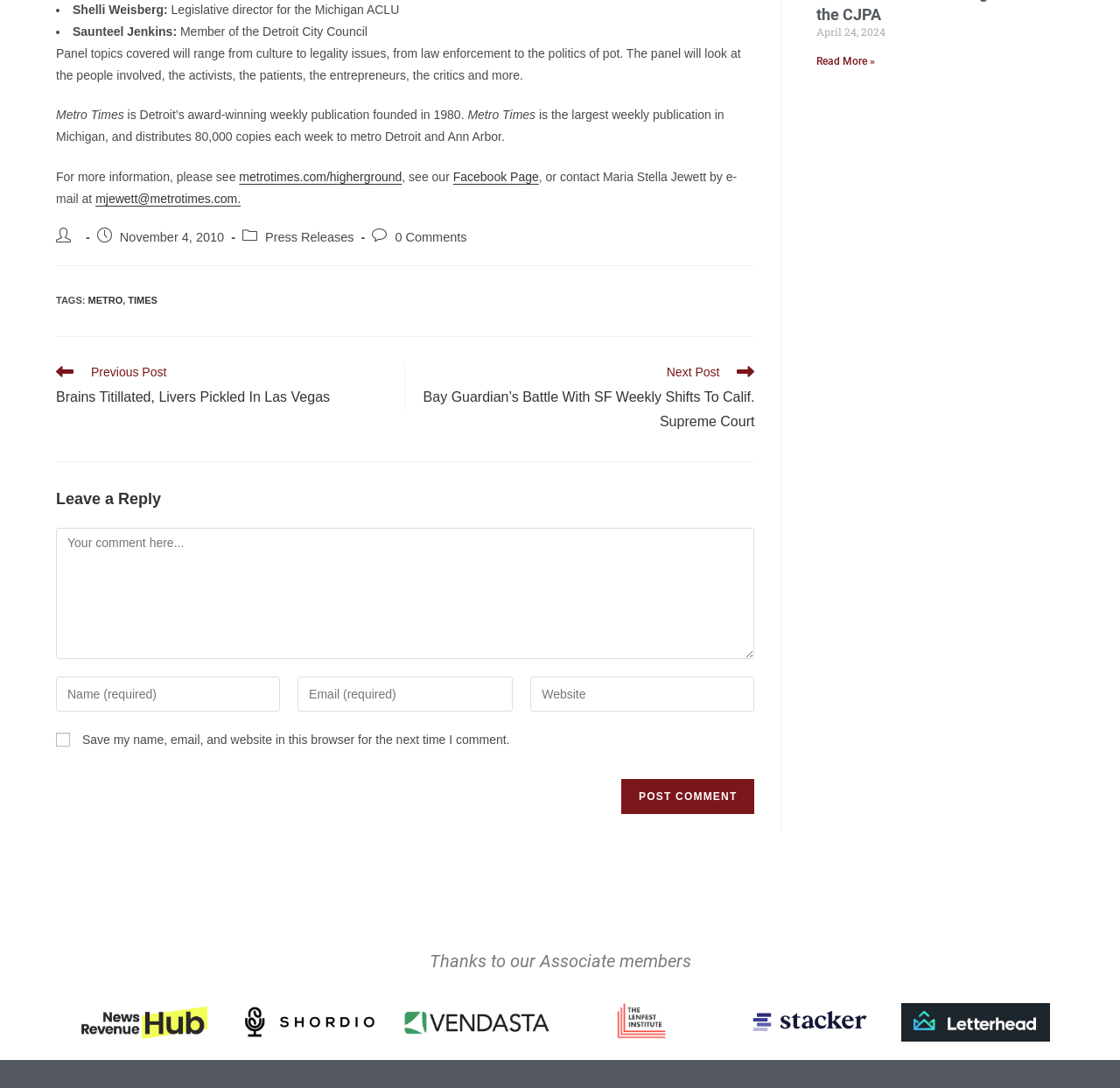Using the details from the image, please elaborate on the following question: Who is the author of the article?

The webpage does not explicitly mention the author of the article. Although it mentions Shelli Weisberg and Saunteel Jenkins, they are not indicated as the authors of the article.